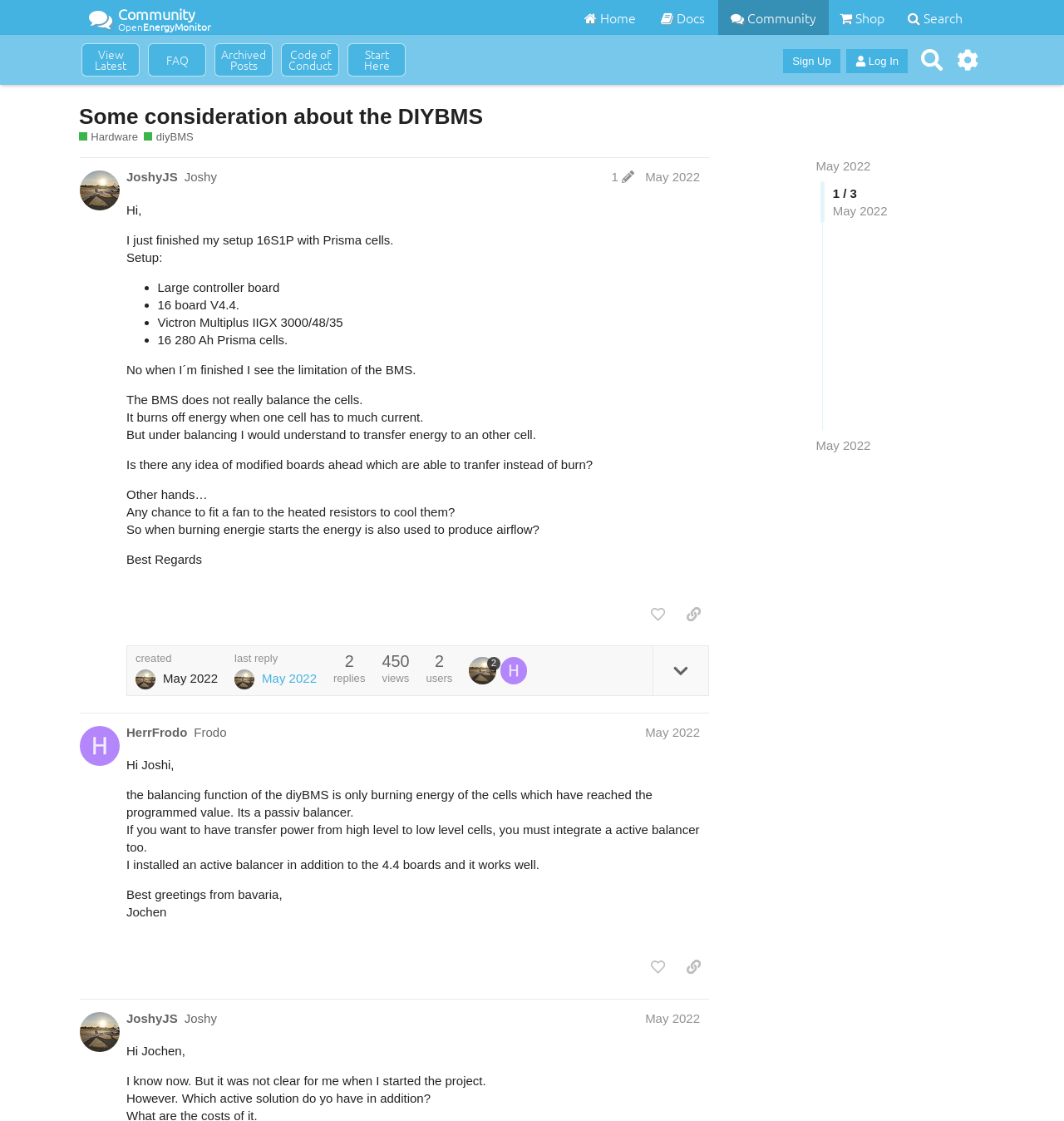Determine the bounding box coordinates of the area to click in order to meet this instruction: "Go to the DIYBMS hardware discussion".

[0.135, 0.116, 0.182, 0.129]